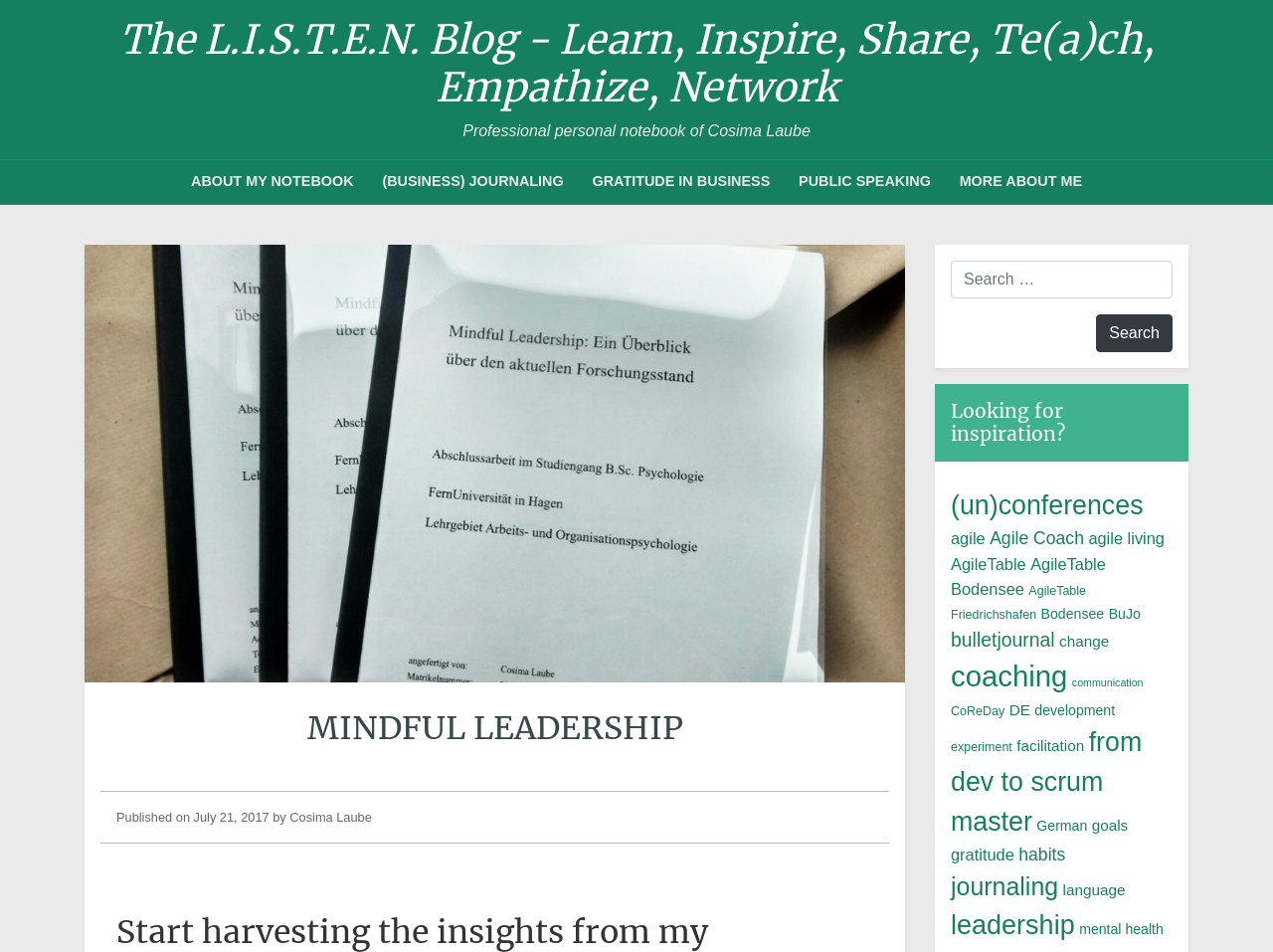Please find the bounding box coordinates of the element that you should click to achieve the following instruction: "View posts about agile". The coordinates should be presented as four float numbers between 0 and 1: [left, top, right, bottom].

[0.747, 0.556, 0.774, 0.575]